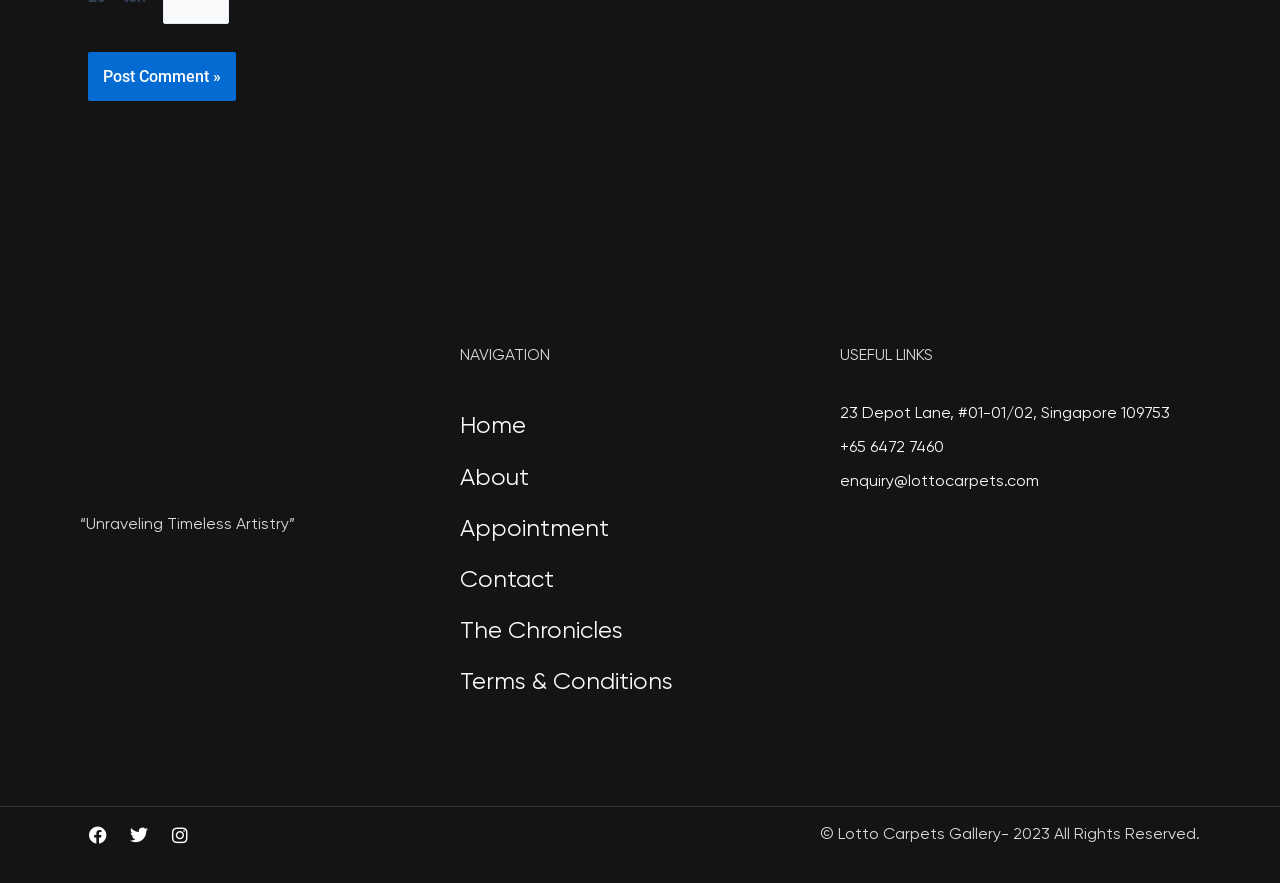Provide the bounding box coordinates of the UI element this sentence describes: "Terms & Conditions".

[0.359, 0.759, 0.526, 0.786]